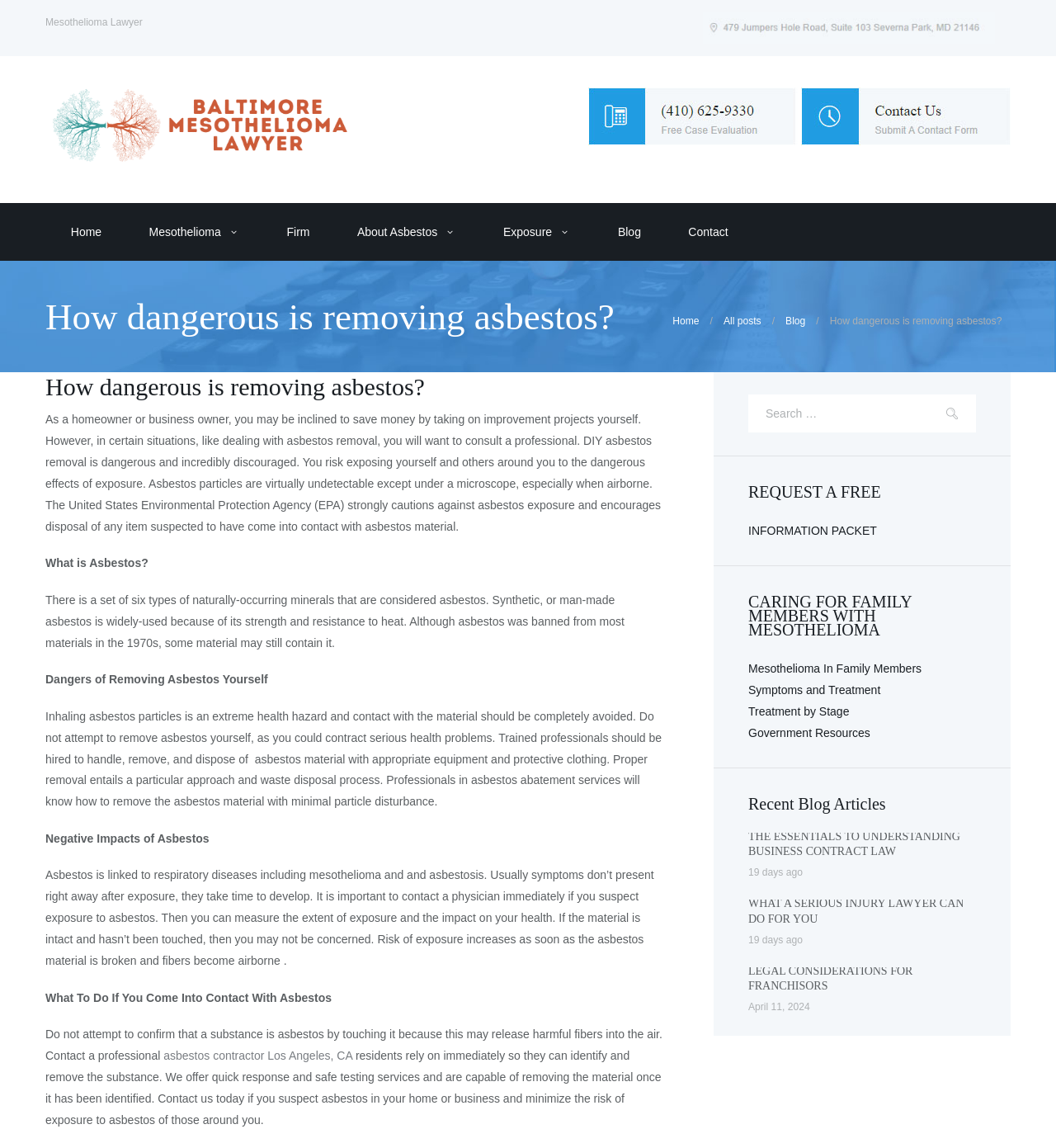Please identify the bounding box coordinates of the area that needs to be clicked to fulfill the following instruction: "Click the 'Home' link."

[0.056, 0.177, 0.104, 0.227]